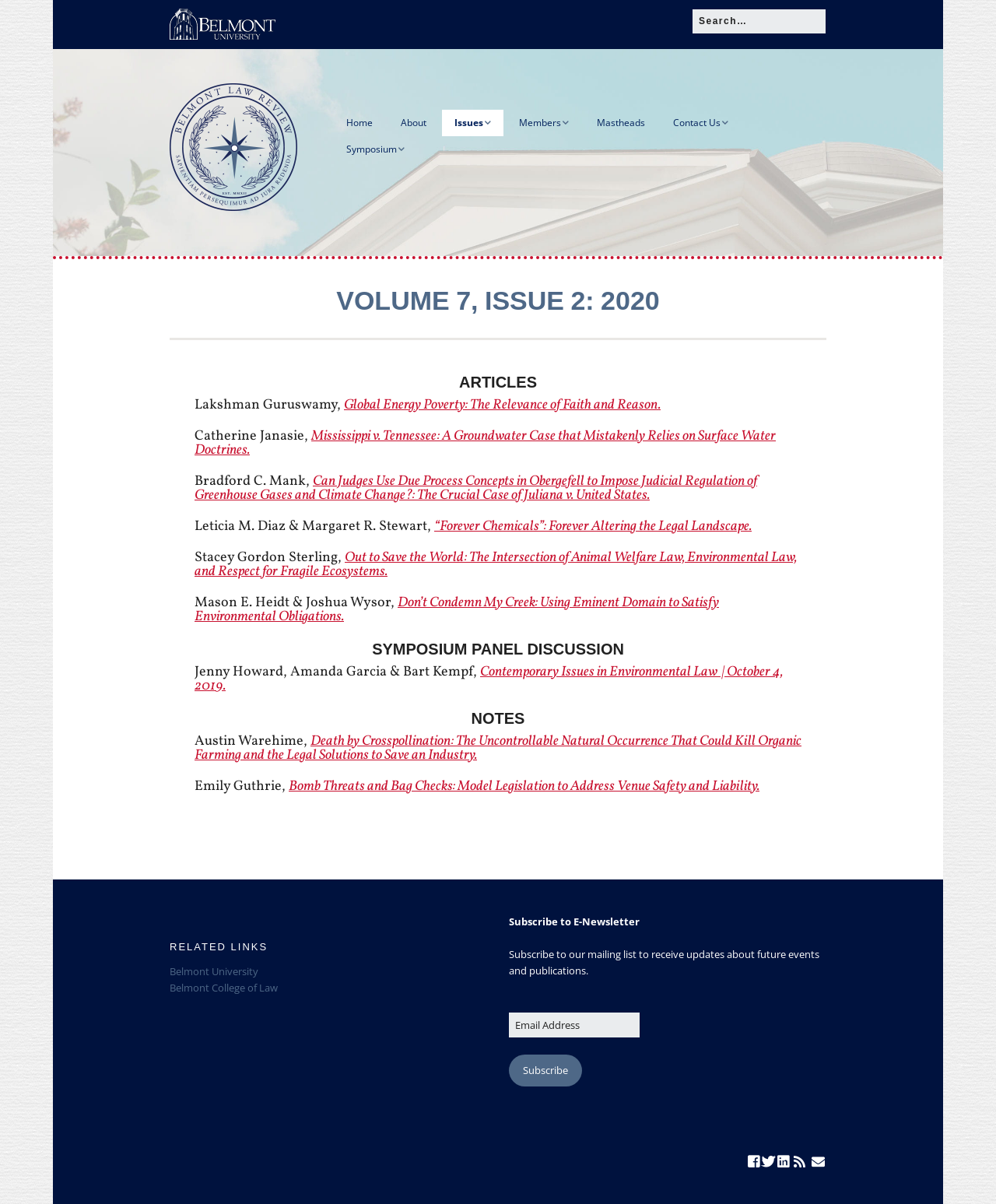Provide the bounding box coordinates of the UI element this sentence describes: "1230".

None